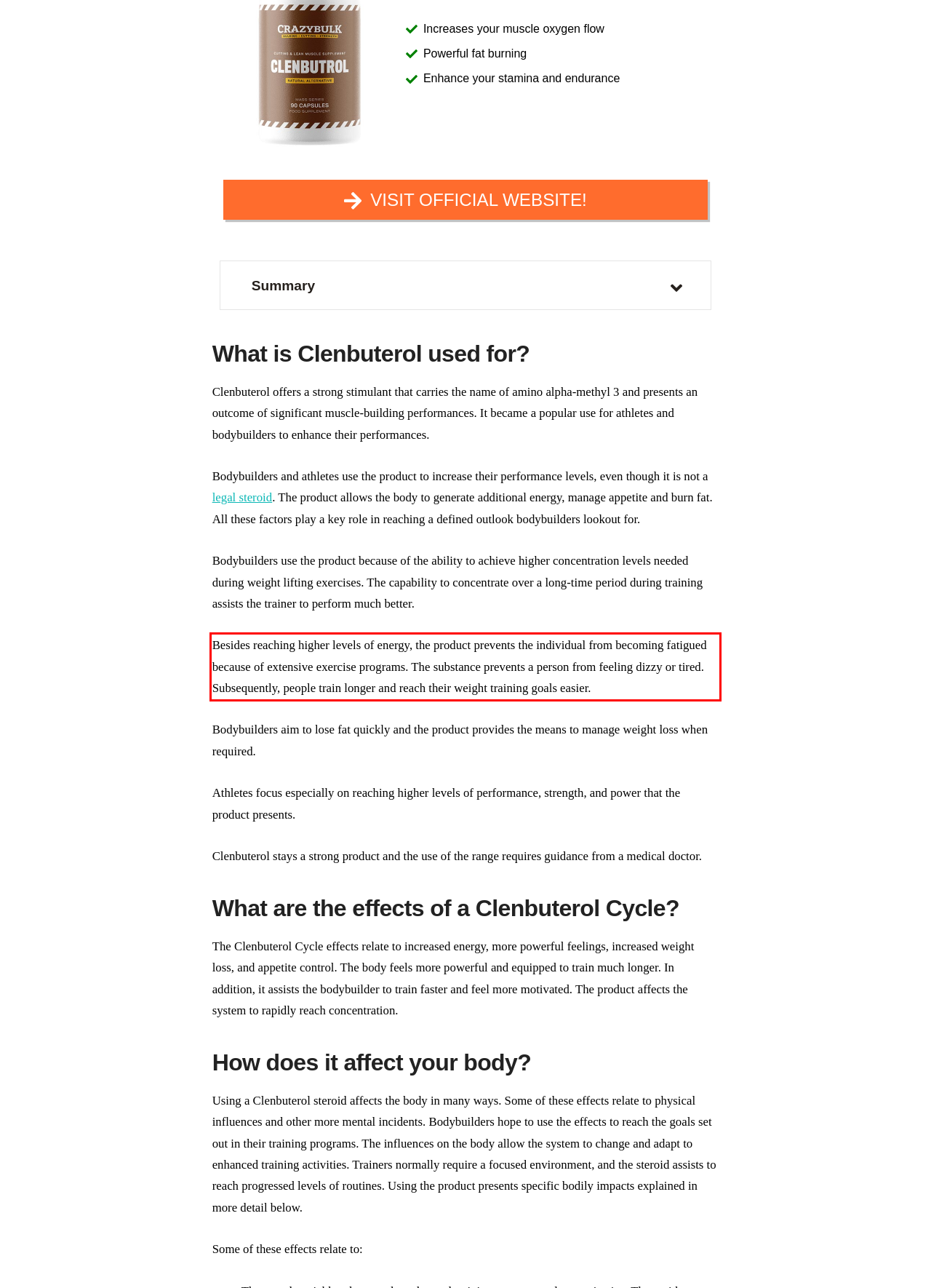You have a screenshot of a webpage, and there is a red bounding box around a UI element. Utilize OCR to extract the text within this red bounding box.

Besides reaching higher levels of energy, the product prevents the individual from becoming fatigued because of extensive exercise programs. The substance prevents a person from feeling dizzy or tired. Subsequently, people train longer and reach their weight training goals easier.